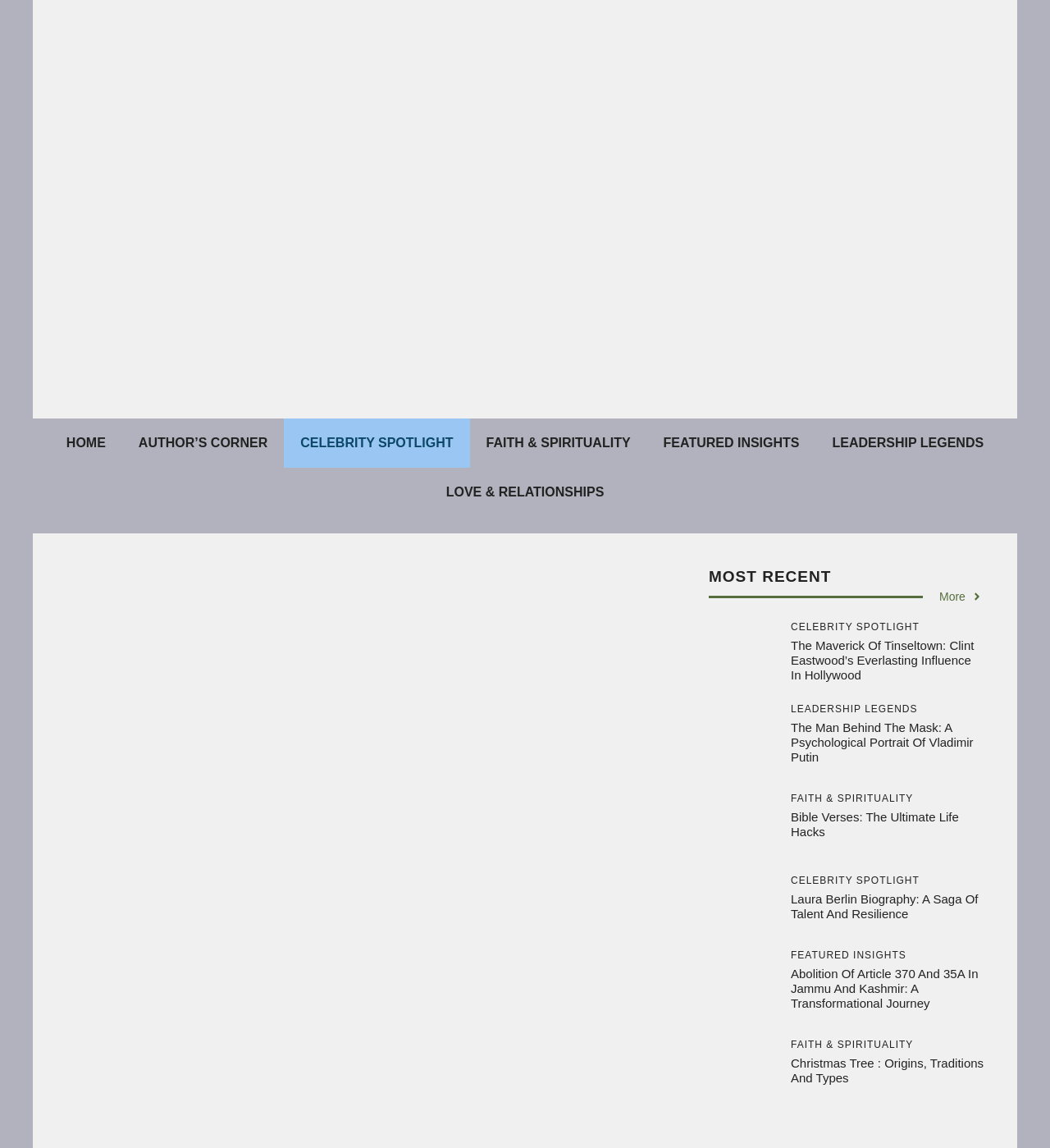Use the information in the screenshot to answer the question comprehensively: How many sections are in the webpage?

I counted the number of sections in the webpage, which are MOST RECENT, CELEBRITY SPOTLIGHT, LEADERSHIP LEGENDS, FAITH & SPIRITUALITY, and FEATURED INSIGHTS, and found that there are 5 sections.